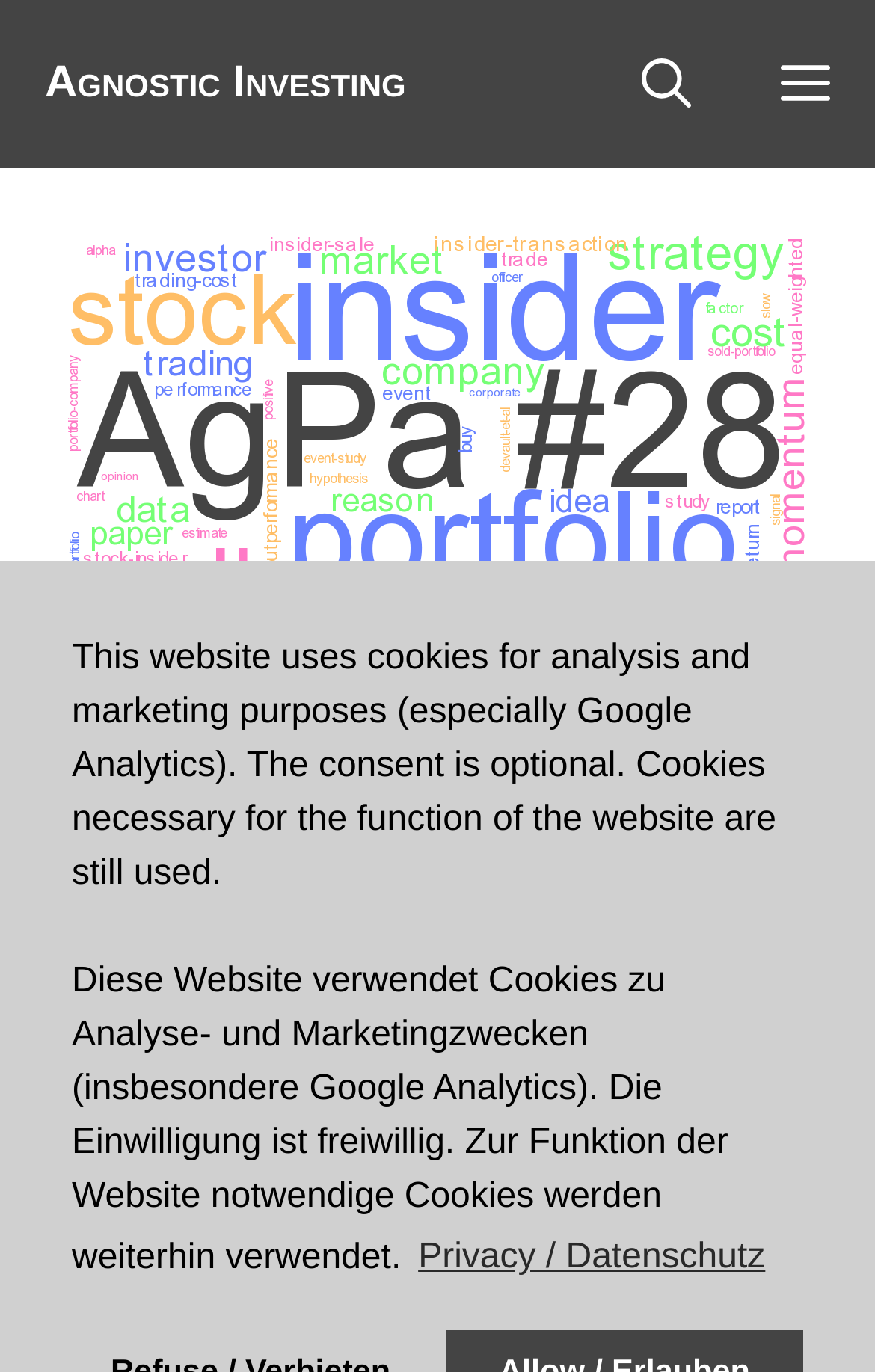For the element described, predict the bounding box coordinates as (top-left x, top-left y, bottom-right x, bottom-right y). All values should be between 0 and 1. Element description: Menu

[0.841, 0.0, 1.0, 0.123]